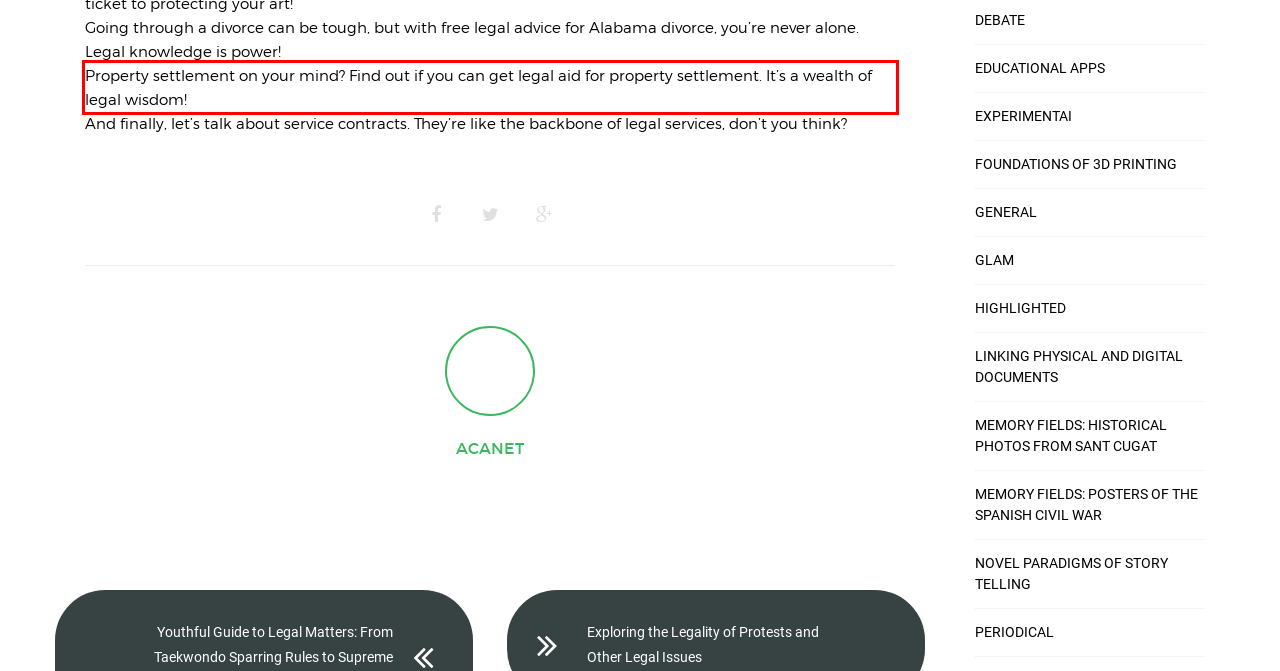You are given a screenshot of a webpage with a UI element highlighted by a red bounding box. Please perform OCR on the text content within this red bounding box.

Property settlement on your mind? Find out if you can get legal aid for property settlement. It’s a wealth of legal wisdom!